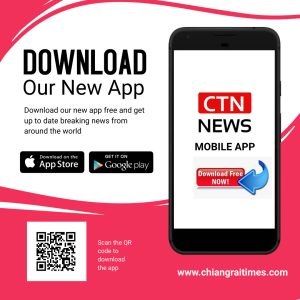What is the purpose of the QR code?
Carefully analyze the image and provide a thorough answer to the question.

The QR code is present in the image, providing an alternative way for users to access the CTN News mobile app directly, in addition to the 'Download Free NOW!' button.